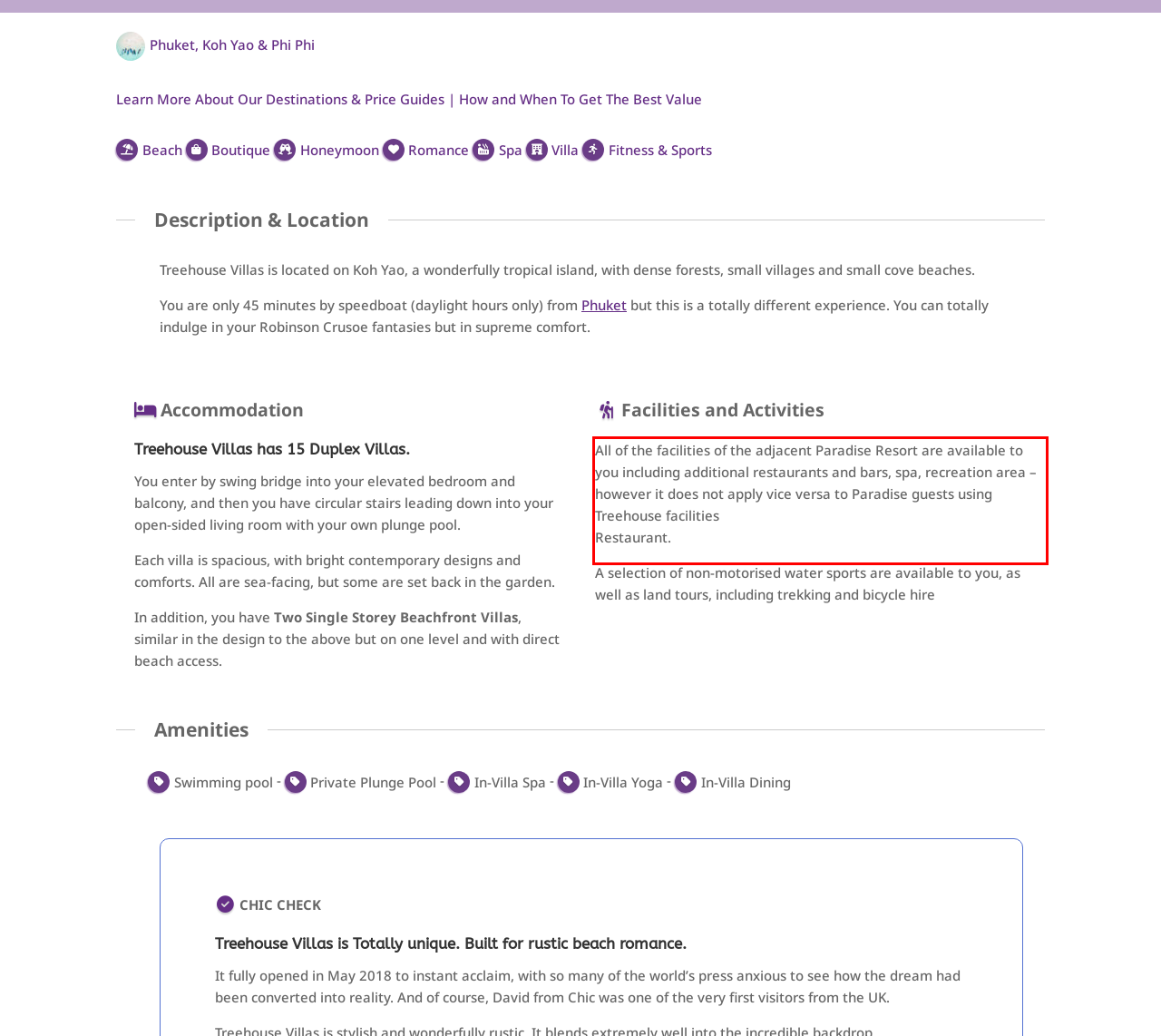Review the screenshot of the webpage and recognize the text inside the red rectangle bounding box. Provide the extracted text content.

All of the facilities of the adjacent Paradise Resort are available to you including additional restaurants and bars, spa, recreation area – however it does not apply vice versa to Paradise guests using Treehouse facilities Restaurant.